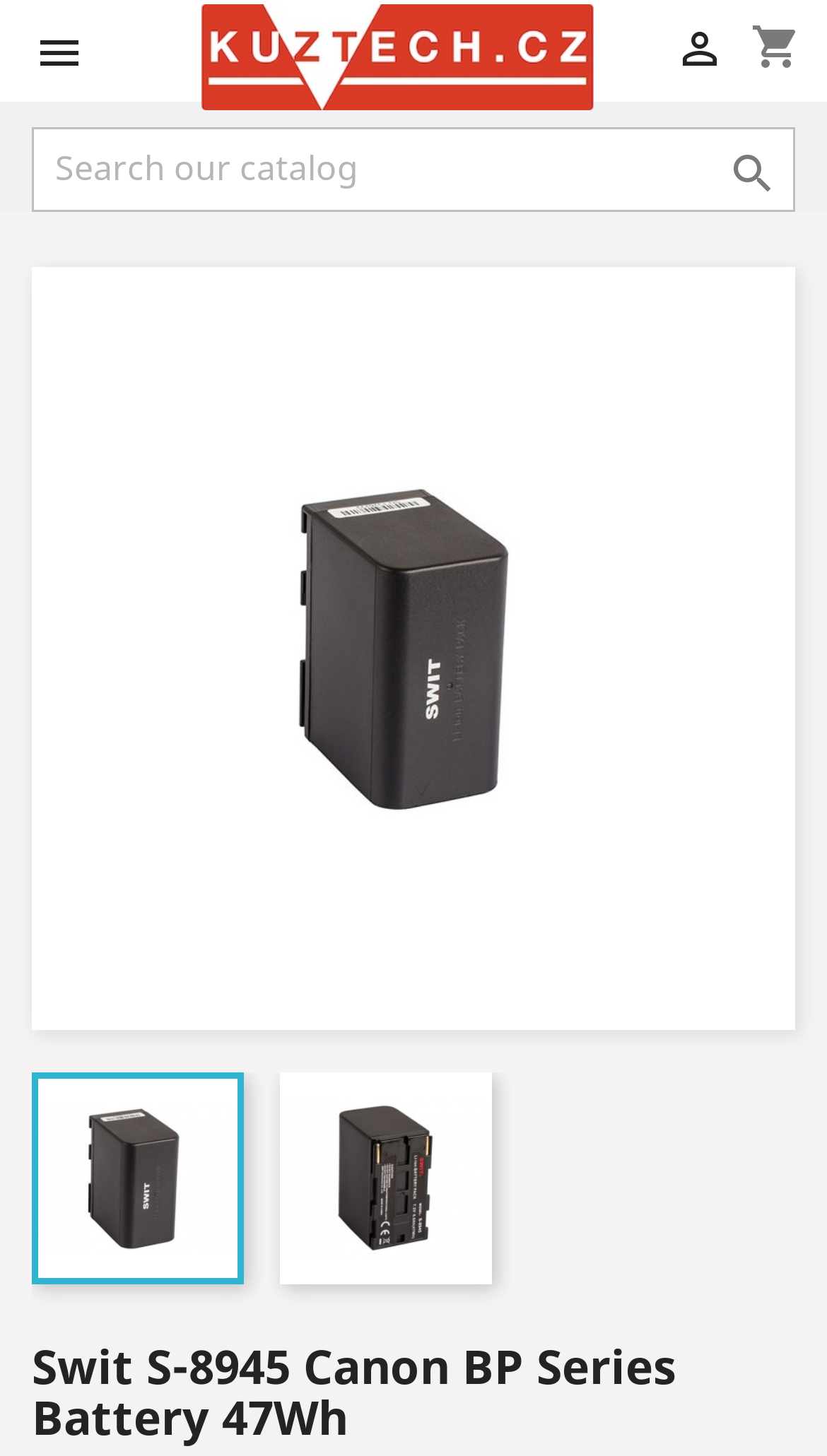Use the information in the screenshot to answer the question comprehensively: How many images are on the webpage?

There are three image elements on the webpage. Two of them are located in the middle of the webpage, and one is located at the top. They all have the same description 'Swit S-8945 Canon BP Series Battery 47Wh'.